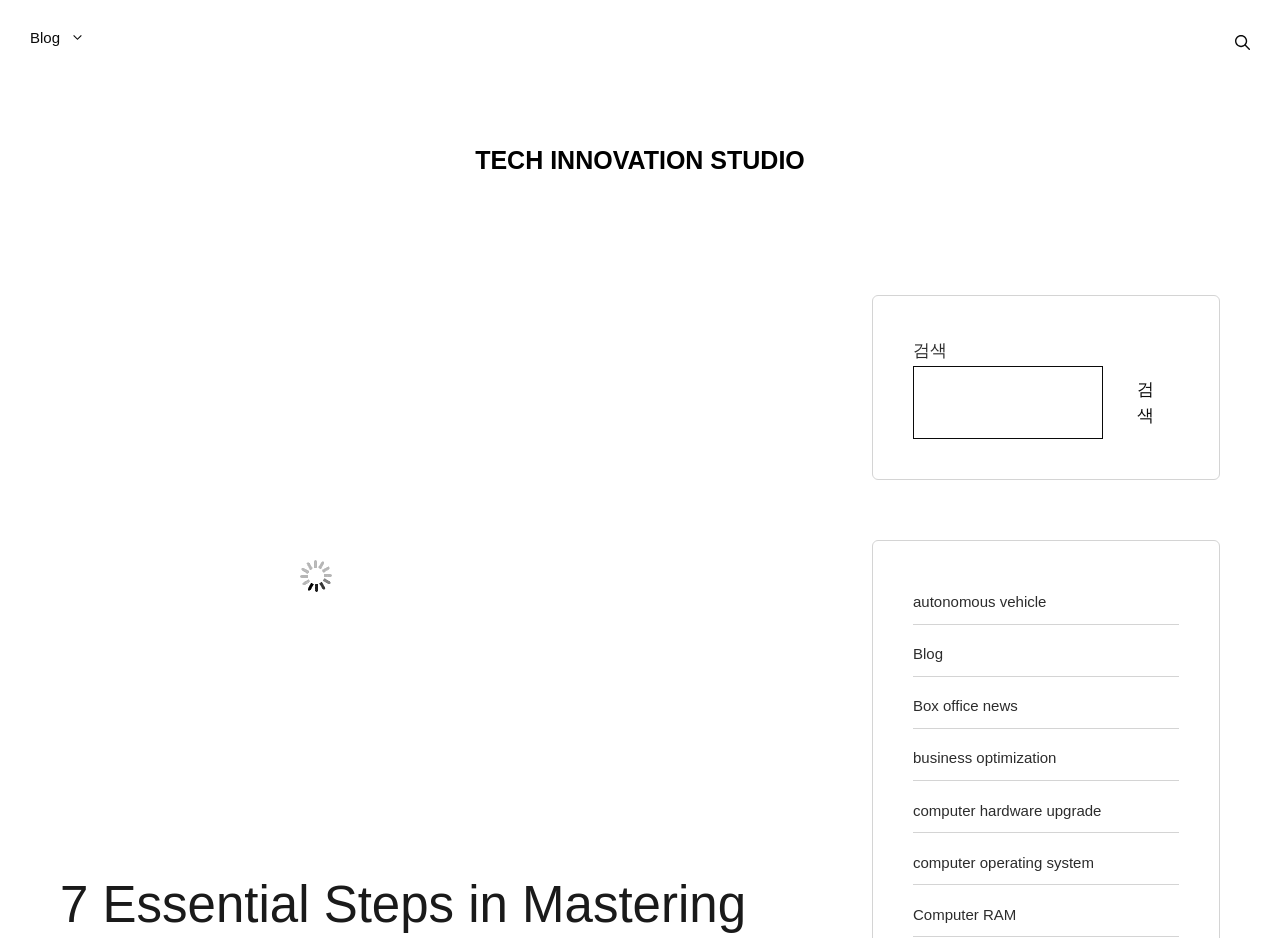Pinpoint the bounding box coordinates of the area that should be clicked to complete the following instruction: "learn about computer hardware upgrade". The coordinates must be given as four float numbers between 0 and 1, i.e., [left, top, right, bottom].

[0.713, 0.855, 0.861, 0.873]